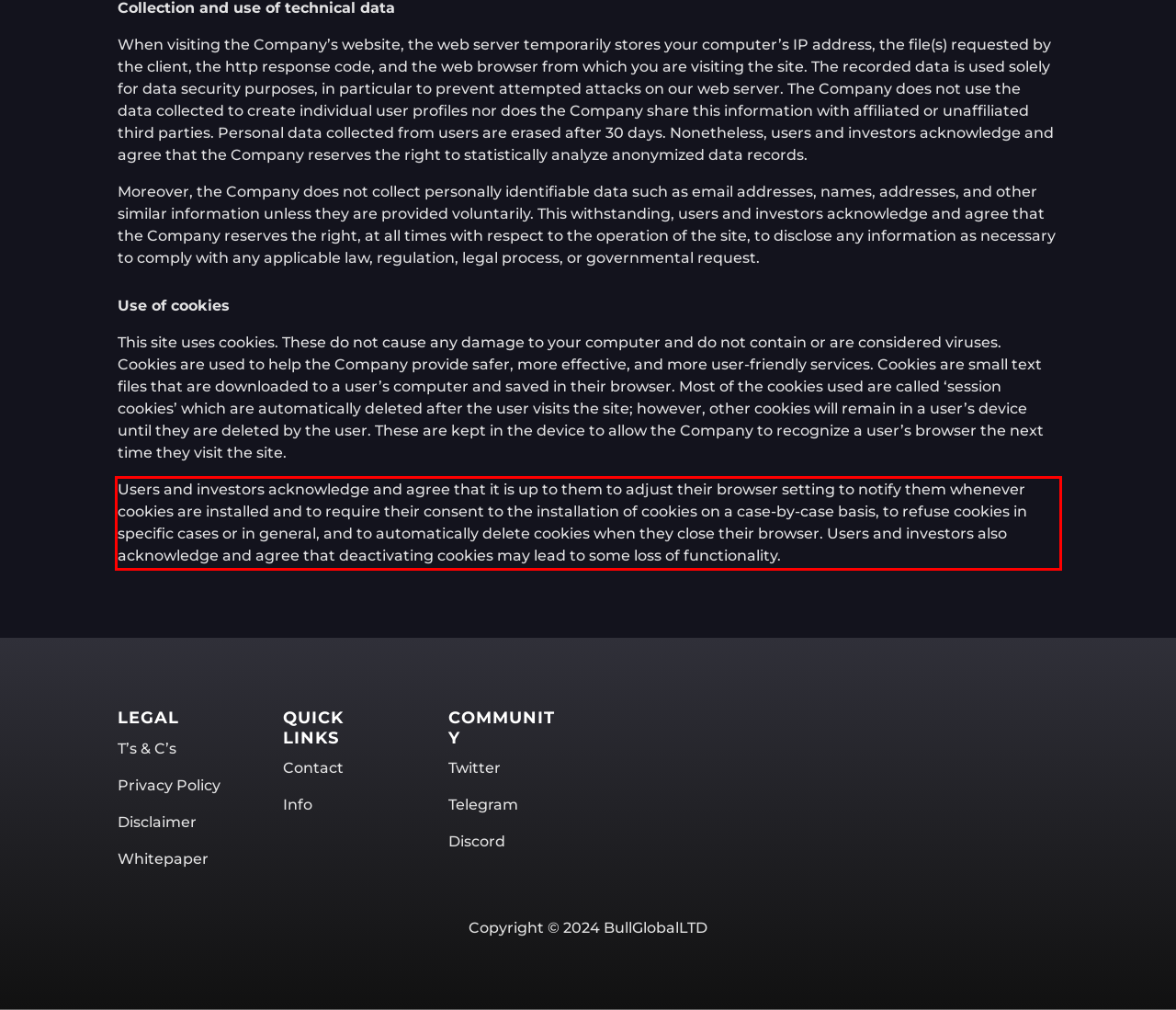Analyze the screenshot of the webpage that features a red bounding box and recognize the text content enclosed within this red bounding box.

Users and investors acknowledge and agree that it is up to them to adjust their browser setting to notify them whenever cookies are installed and to require their consent to the installation of cookies on a case-by-case basis, to refuse cookies in specific cases or in general, and to automatically delete cookies when they close their browser. Users and investors also acknowledge and agree that deactivating cookies may lead to some loss of functionality.